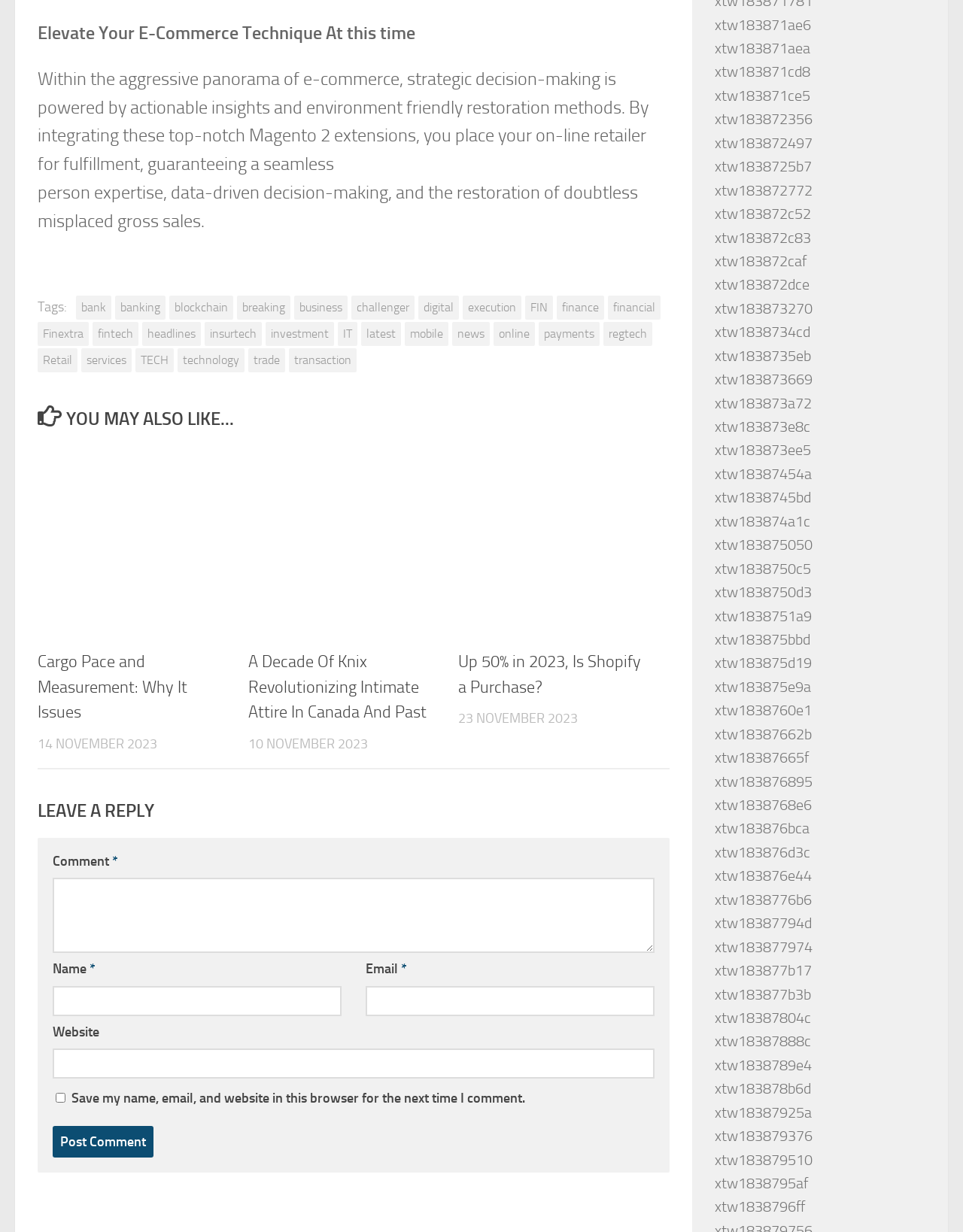Could you provide the bounding box coordinates for the portion of the screen to click to complete this instruction: "Click on the 'fintech' link"?

[0.096, 0.261, 0.144, 0.281]